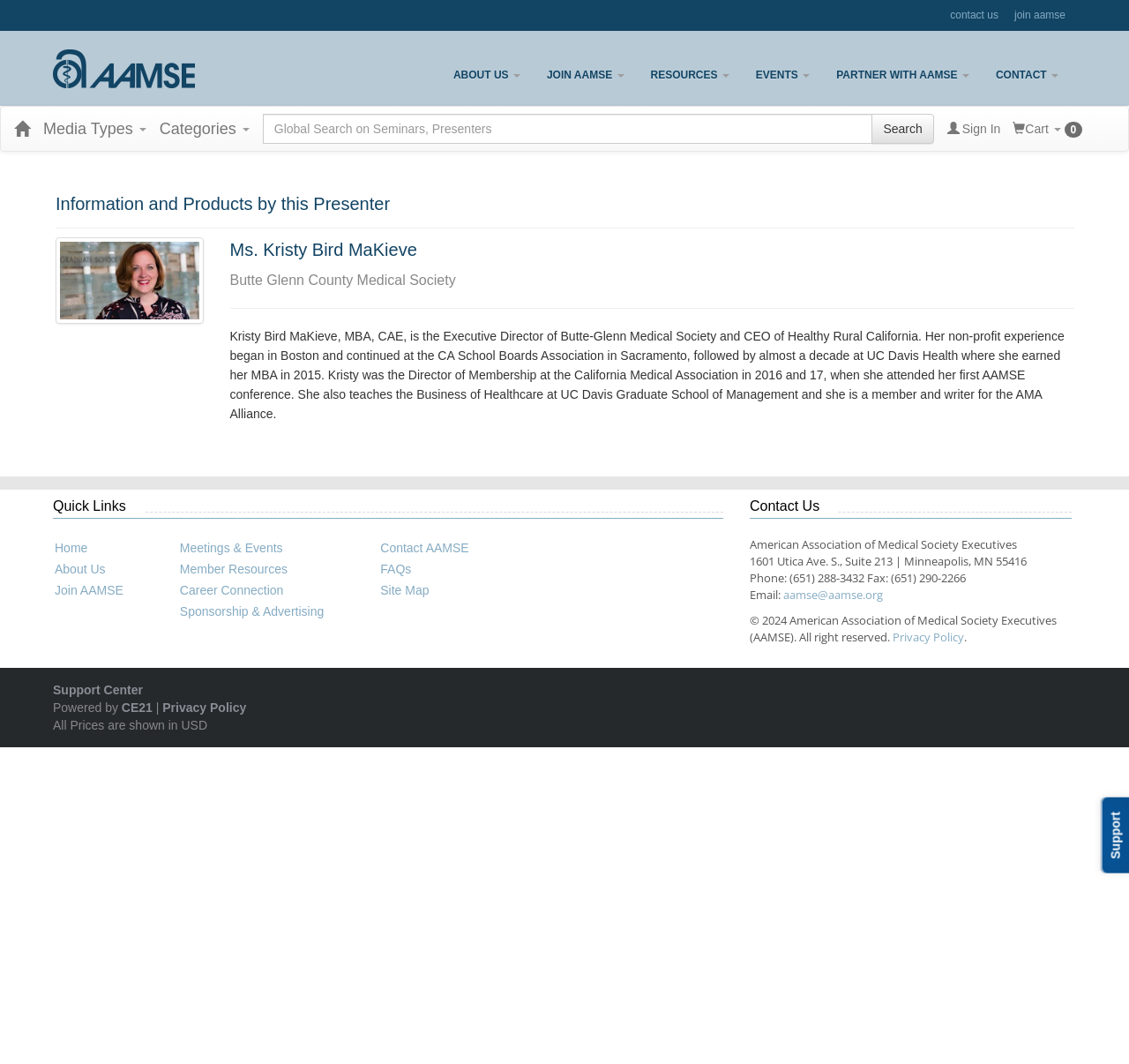Can you specify the bounding box coordinates for the region that should be clicked to fulfill this instruction: "Sign in".

[0.827, 0.1, 0.898, 0.142]